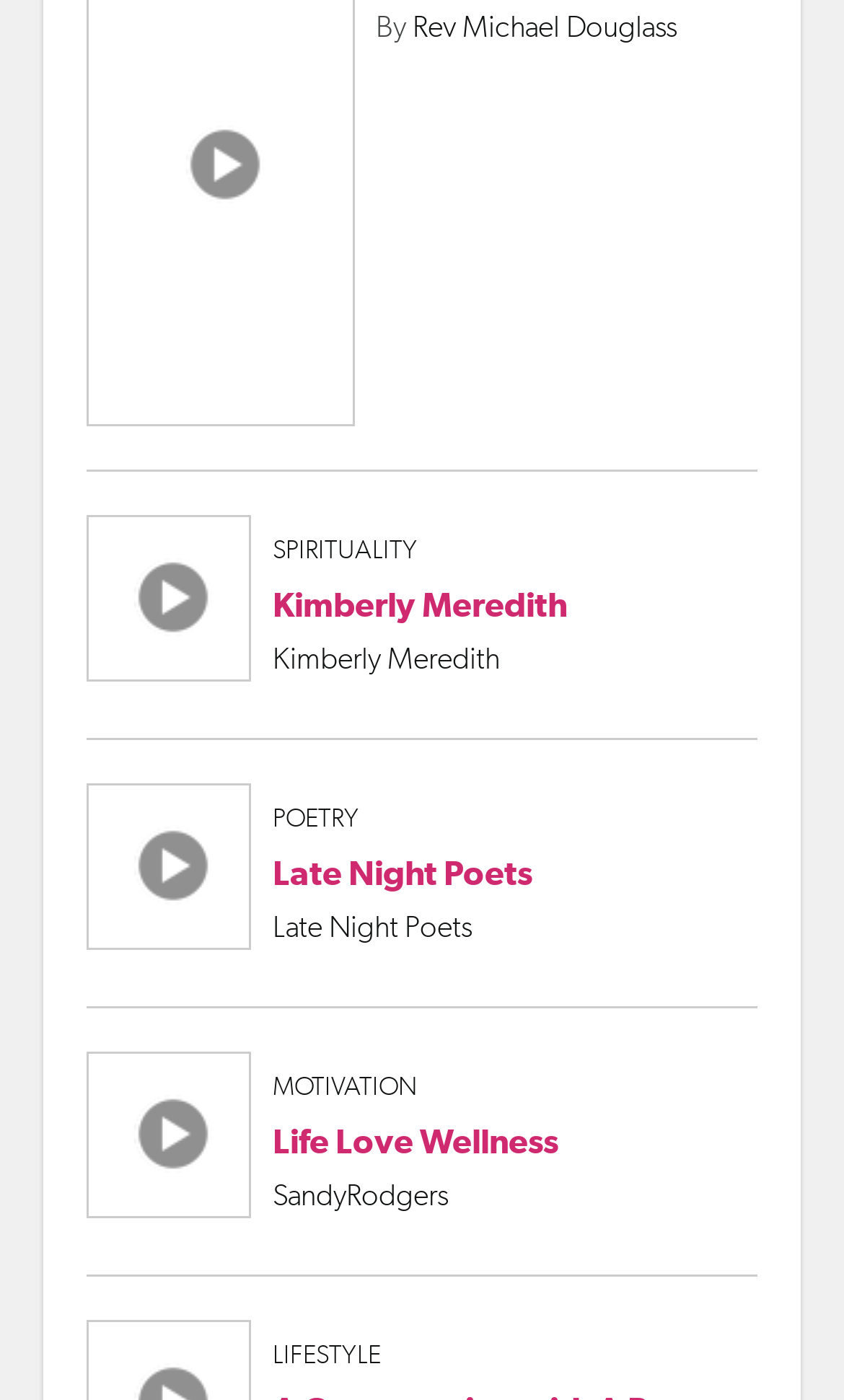Please give the bounding box coordinates of the area that should be clicked to fulfill the following instruction: "Click on Rev Michael Douglass". The coordinates should be in the format of four float numbers from 0 to 1, i.e., [left, top, right, bottom].

[0.11, 0.1, 0.412, 0.129]